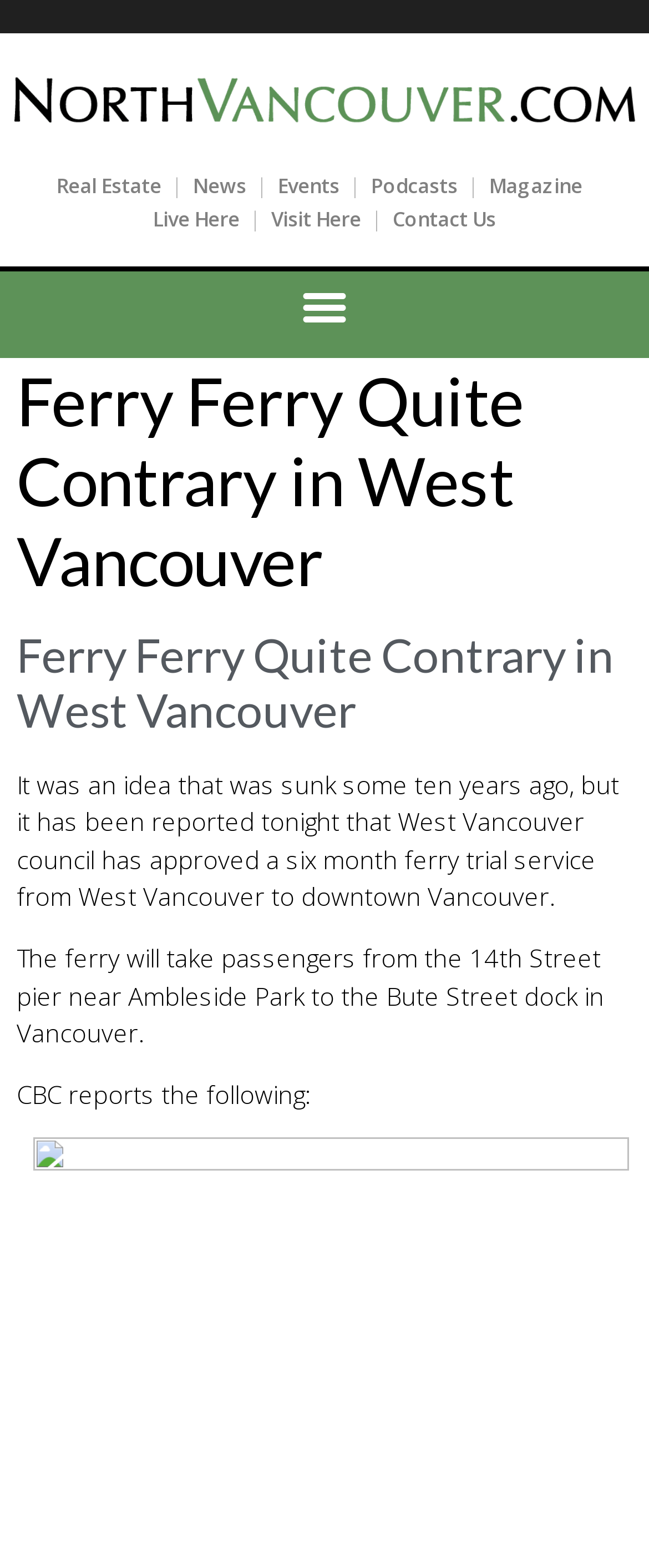What is the destination of the ferry trial service?
Kindly answer the question with as much detail as you can.

I read the text on the webpage and found that the ferry trial service will take passengers from West Vancouver to downtown Vancouver, so the destination is downtown Vancouver.